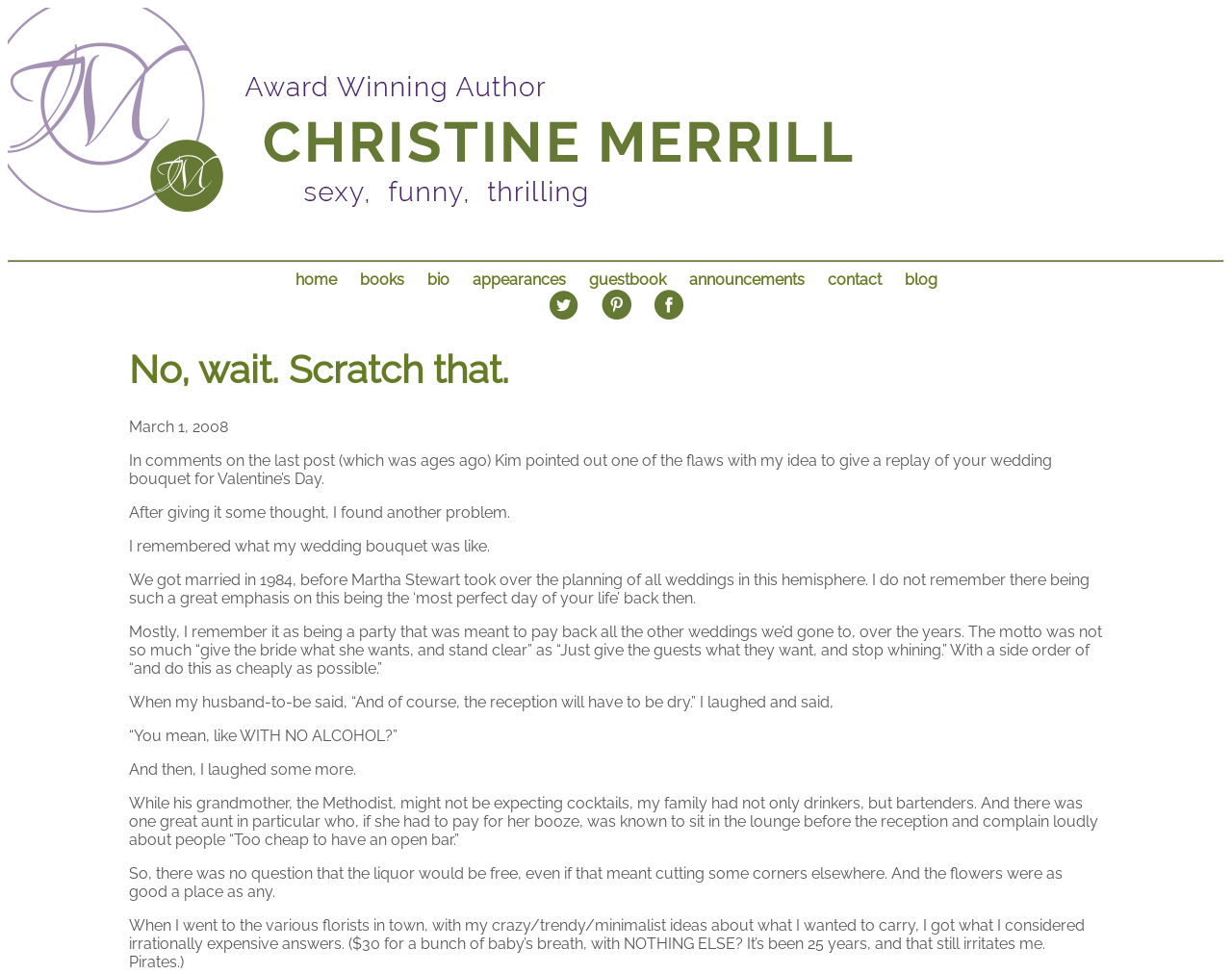Refer to the image and offer a detailed explanation in response to the question: What is the author's family known for?

The author mentions that their family had not only drinkers, but also bartenders, and that one great aunt was known to complain loudly about people being too cheap to have an open bar.